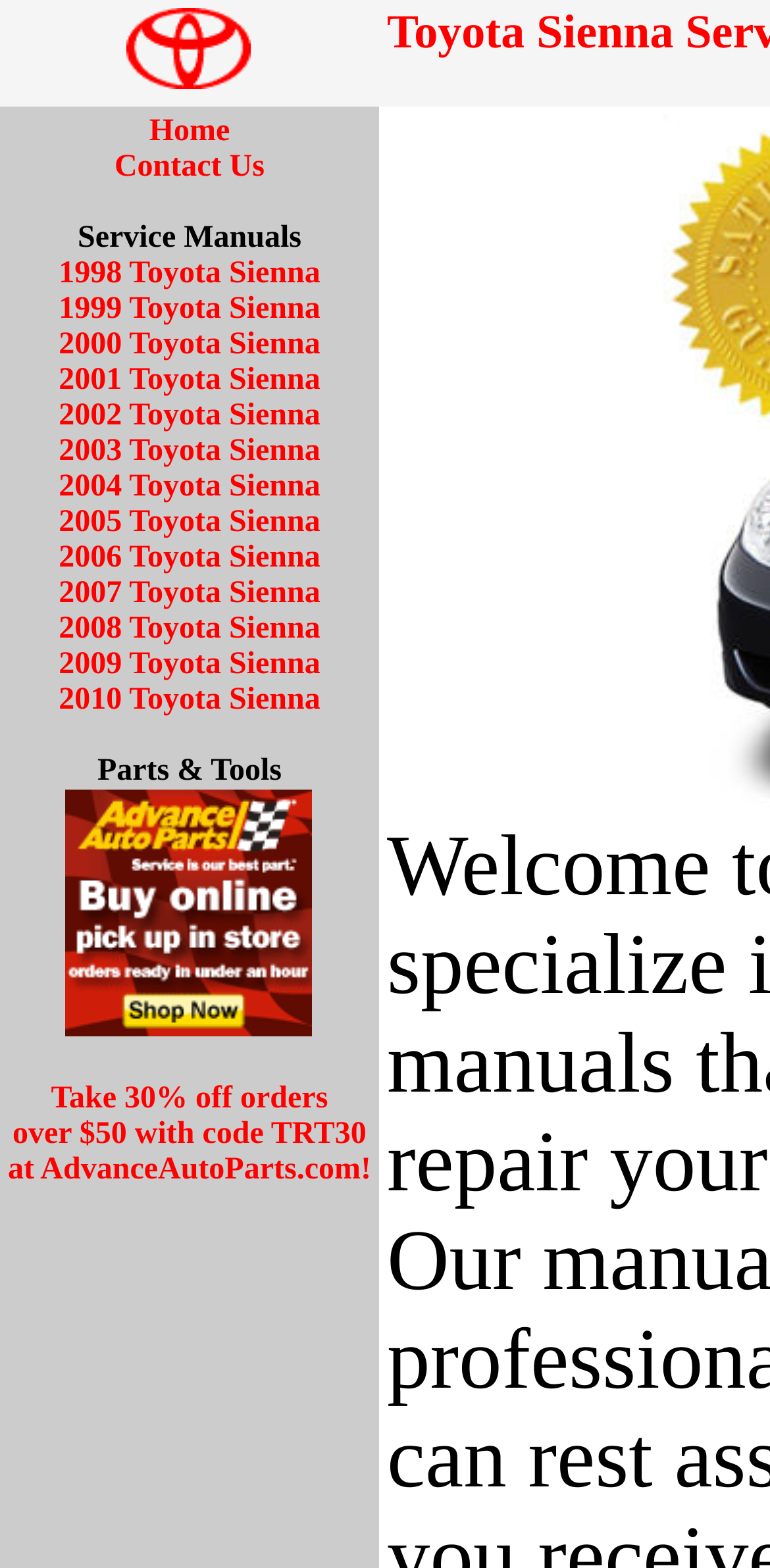Specify the bounding box coordinates of the element's area that should be clicked to execute the given instruction: "Take advantage of the 30% off orders over $50 promotion". The coordinates should be four float numbers between 0 and 1, i.e., [left, top, right, bottom].

[0.01, 0.69, 0.482, 0.757]